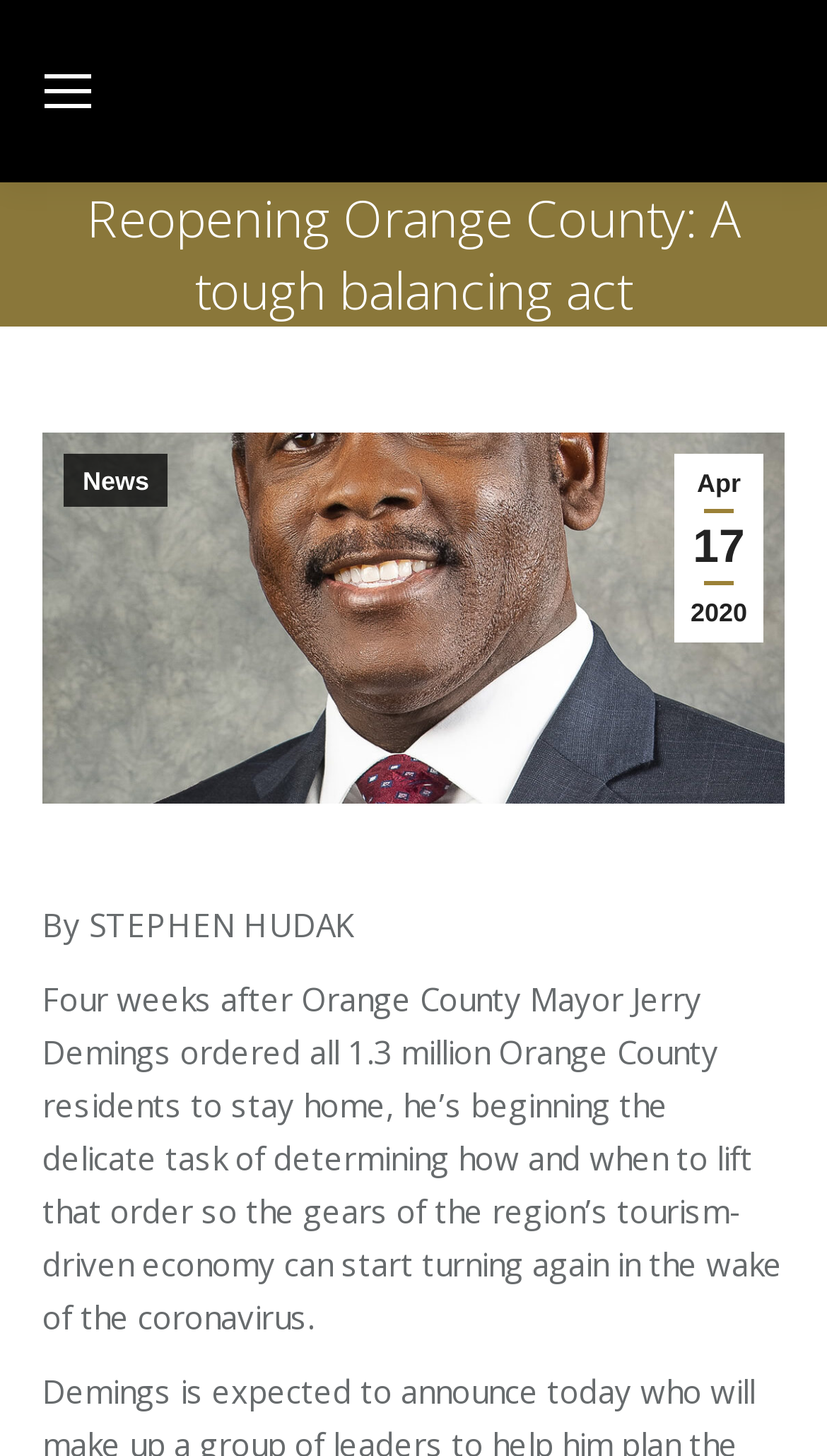Extract the main title from the webpage and generate its text.

Reopening Orange County: A tough balancing act